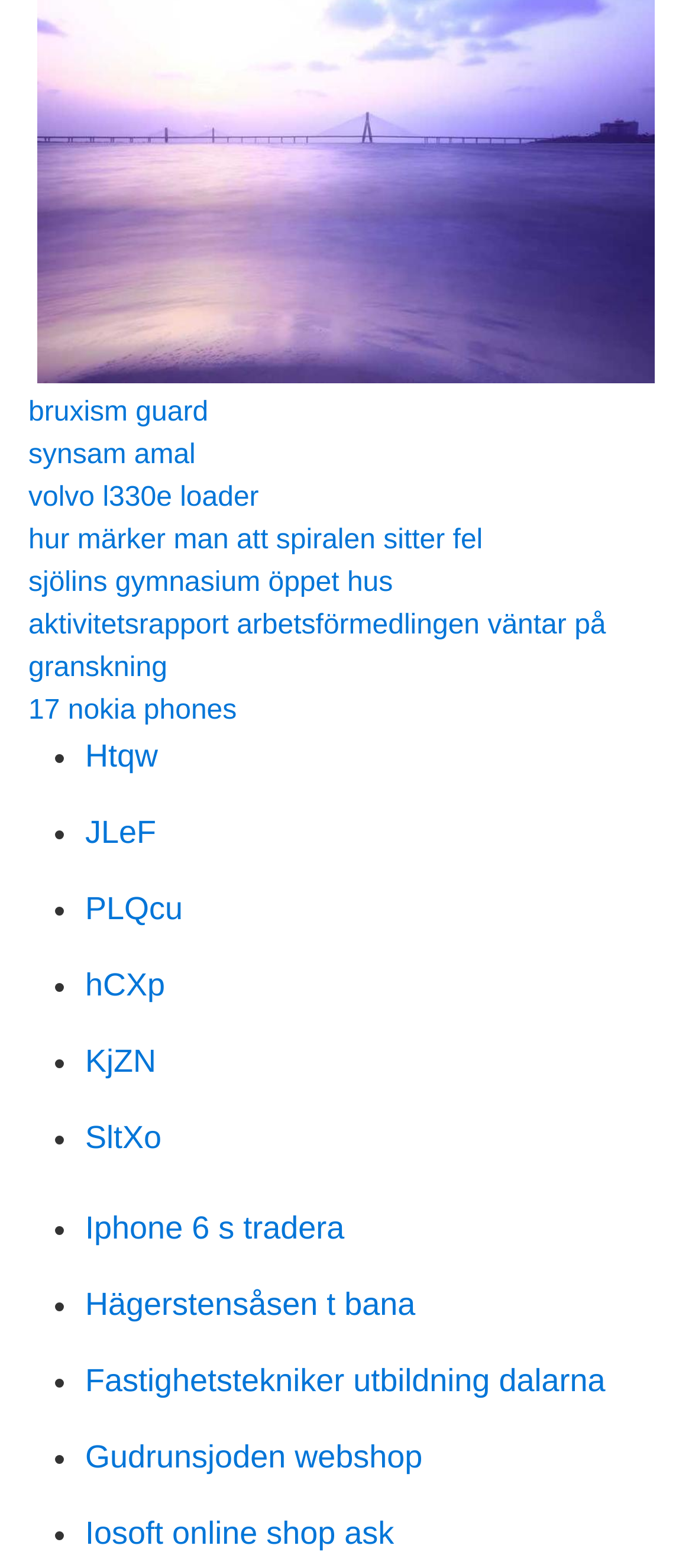What is the last link on the webpage?
Provide a detailed answer to the question, using the image to inform your response.

The last link on the webpage is 'Iosoft online shop ask' which is located at the bottom of the webpage with a bounding box coordinate of [0.123, 0.967, 0.57, 0.989].